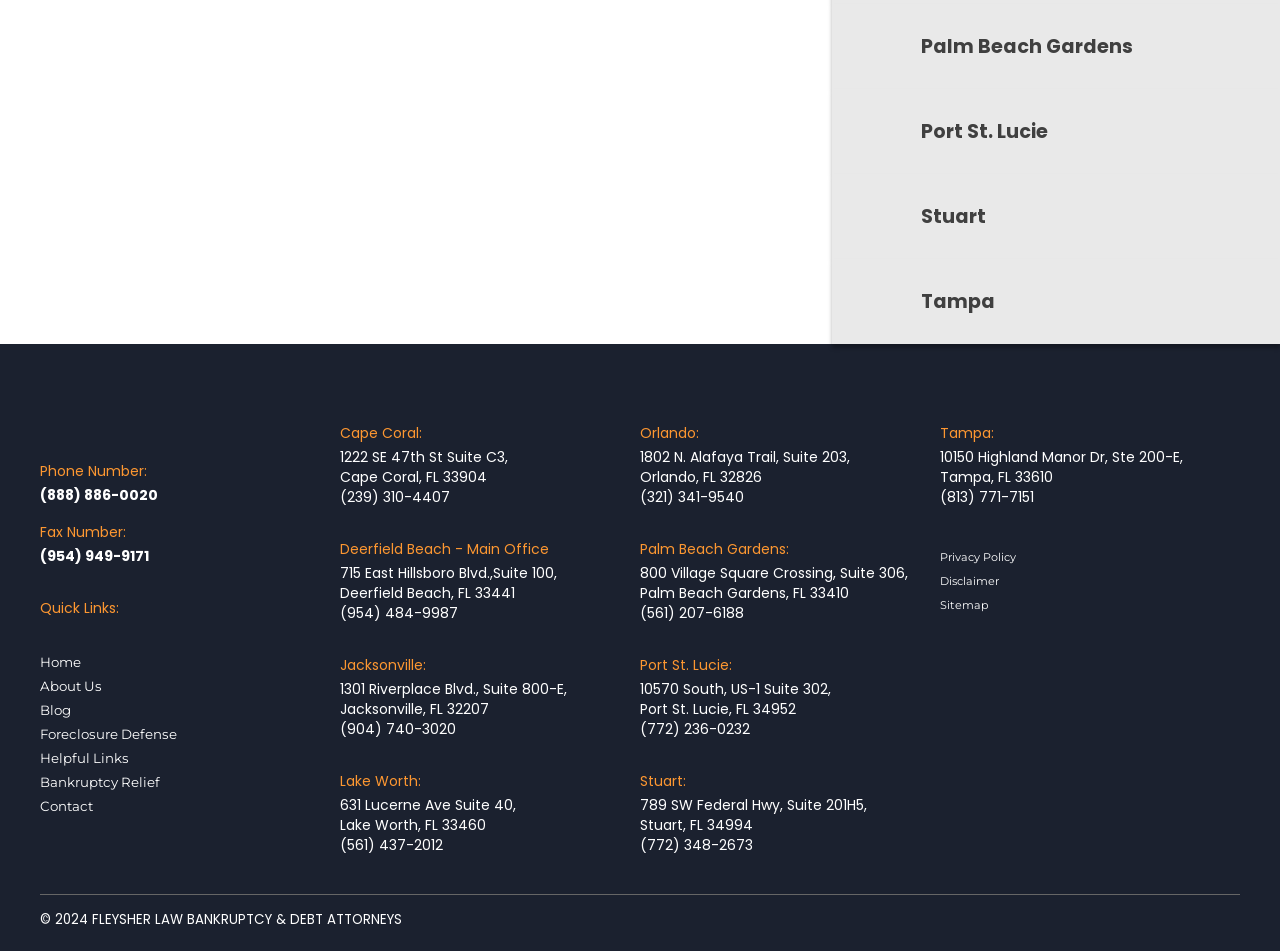What is the phone number for the Tampa office?
Provide an in-depth and detailed answer to the question.

I found the phone number for the Tampa office by looking at the contact information listed under the Tampa office location, which is (813) 771-7151.